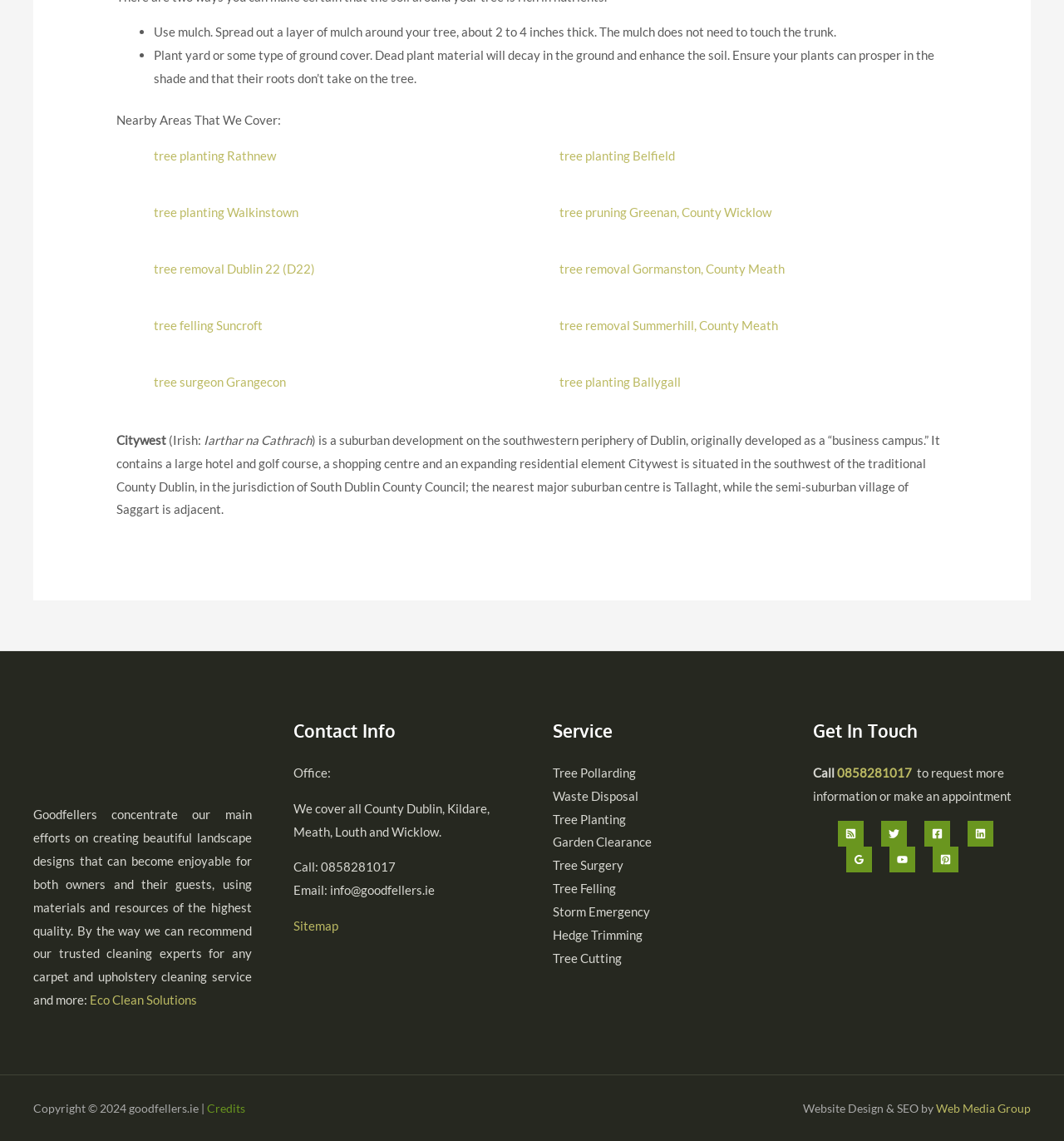What is the email address? Observe the screenshot and provide a one-word or short phrase answer.

info@goodfellers.ie